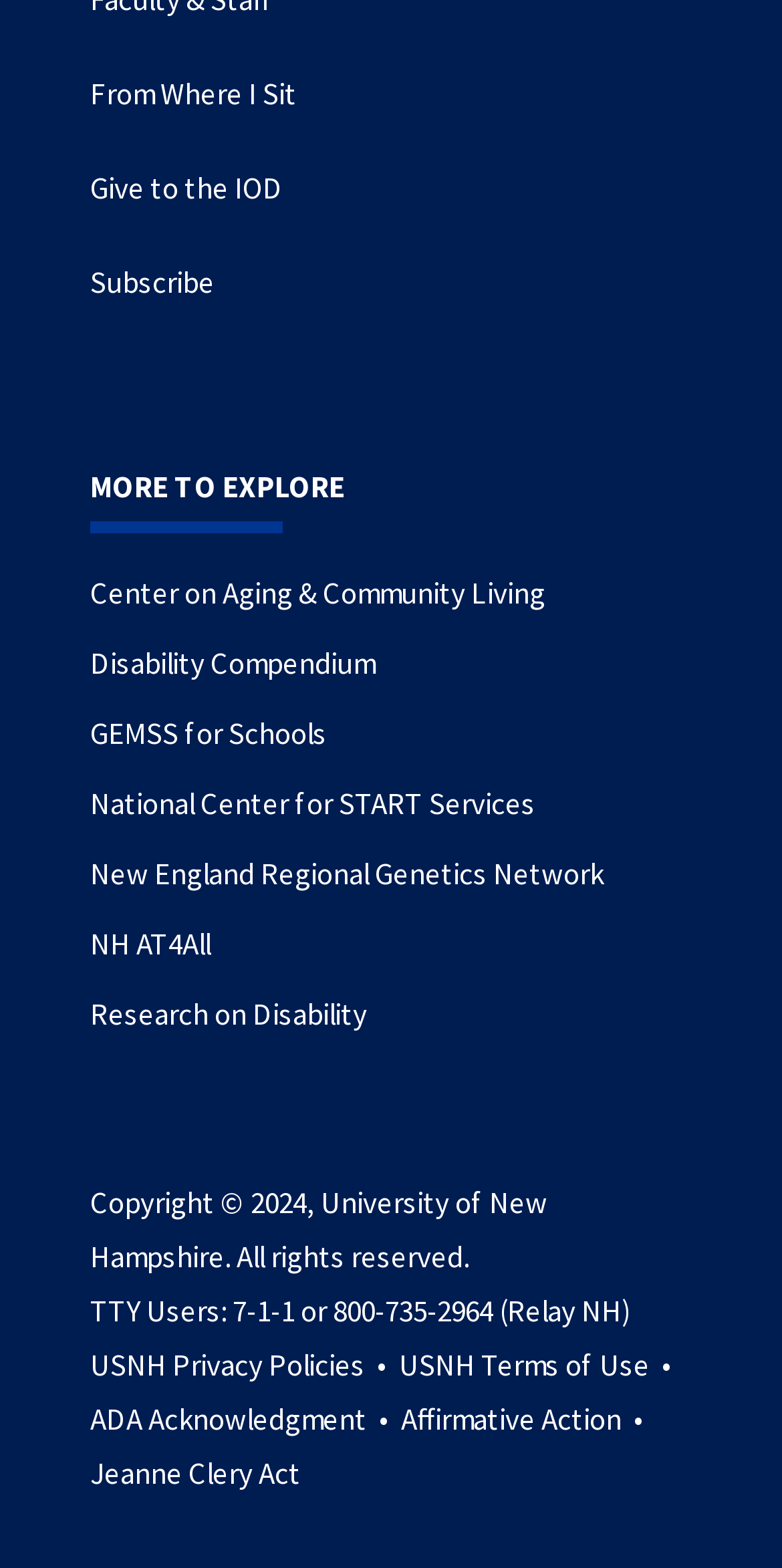How many links are there on the webpage?
Look at the image and respond with a one-word or short phrase answer.

13